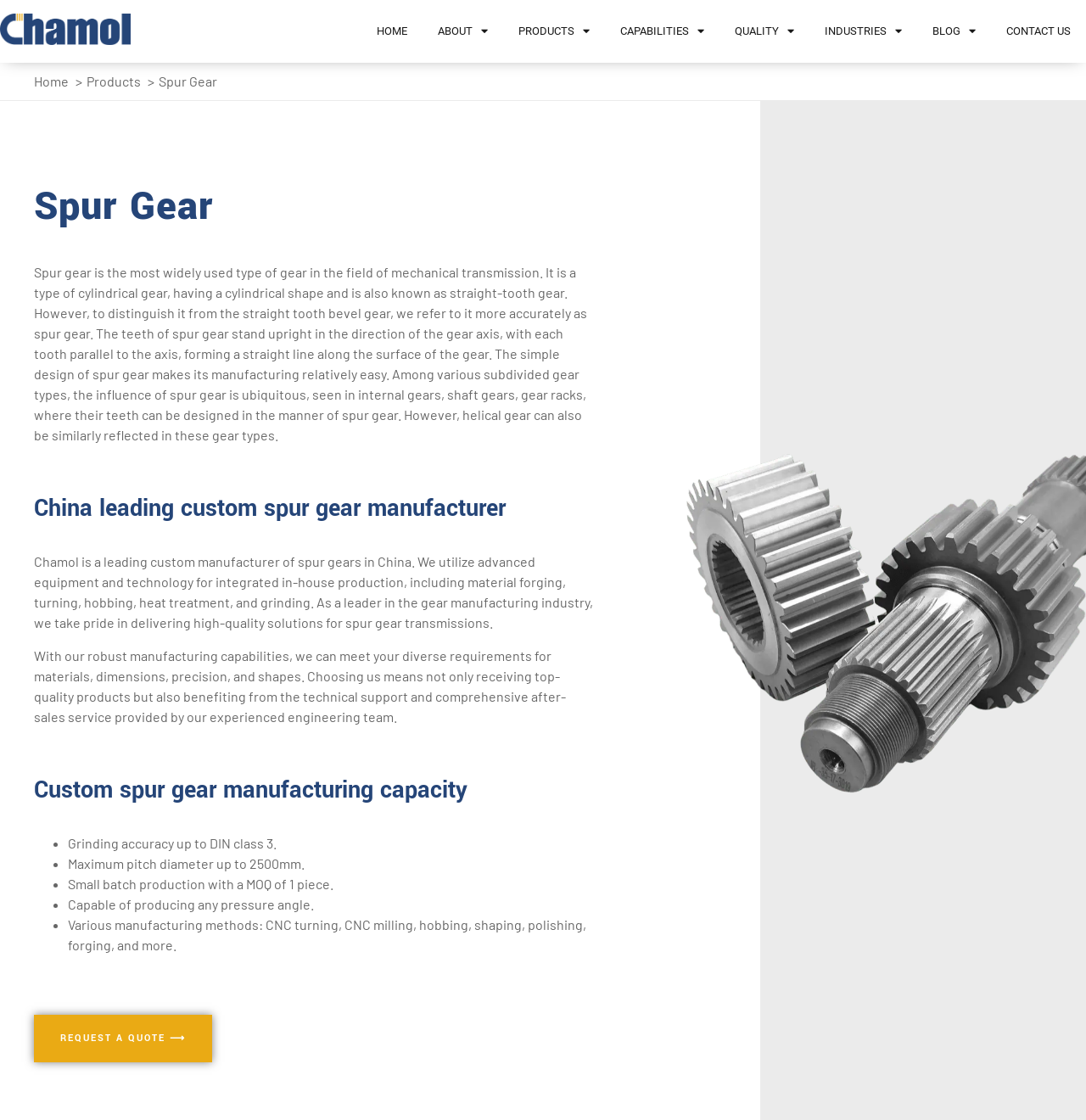Locate the bounding box coordinates of the element to click to perform the following action: 'Click the 'PRODUCTS' link'. The coordinates should be given as four float values between 0 and 1, in the form of [left, top, right, bottom].

[0.463, 0.0, 0.557, 0.056]